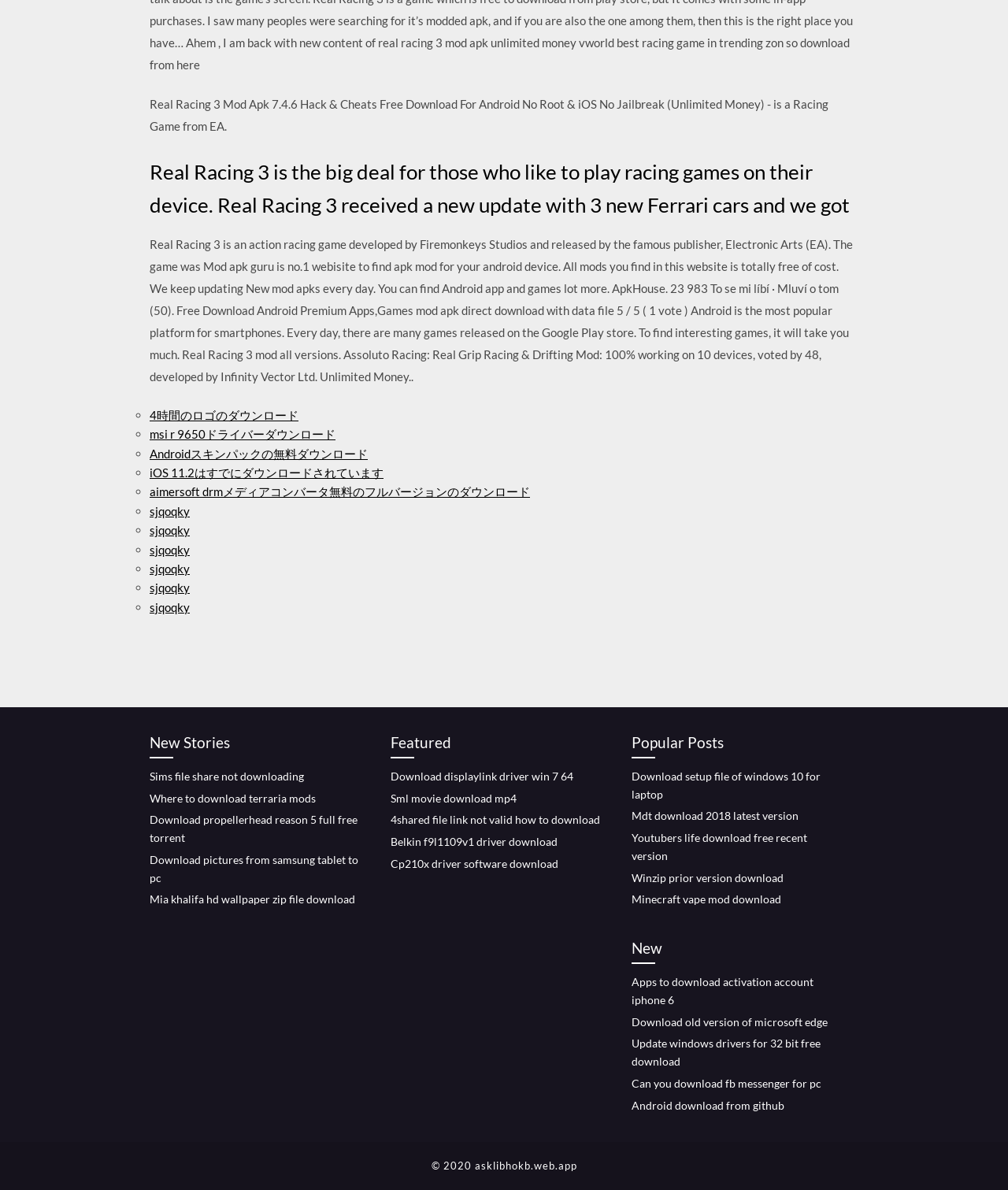Given the element description: "Android download from github", predict the bounding box coordinates of this UI element. The coordinates must be four float numbers between 0 and 1, given as [left, top, right, bottom].

[0.627, 0.923, 0.778, 0.934]